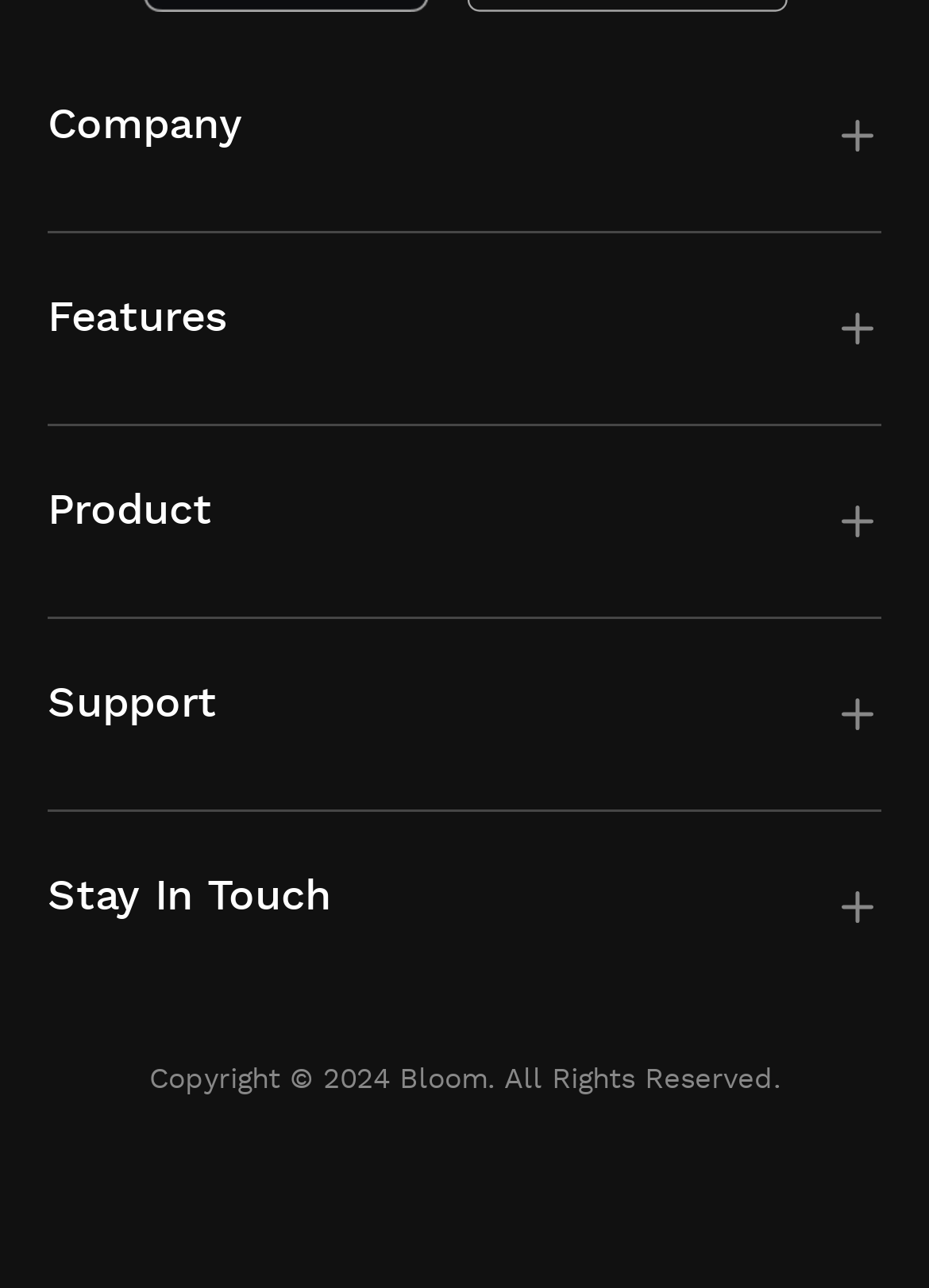What are the main categories on the webpage?
Based on the screenshot, provide a one-word or short-phrase response.

Company, Features, Product, Support